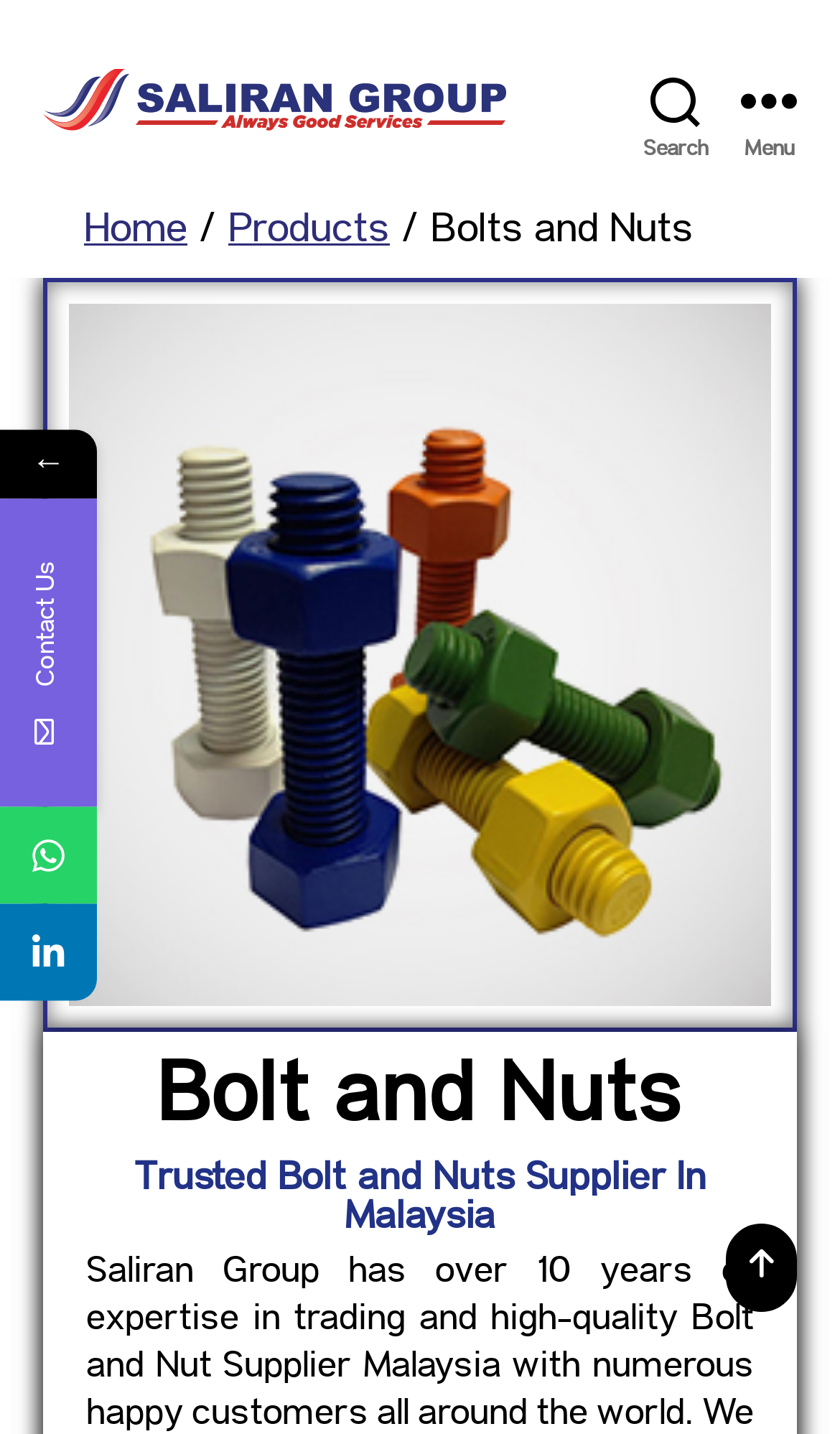Analyze the image and provide a detailed answer to the question: What is the purpose of the image at the top?

I determined the purpose of the image by looking at the image element with the text 'Bolts & Nuts - Saliran' at the top of the webpage, which has a bounding box of [0.082, 0.211, 0.918, 0.701]. The image appears to be showcasing the company's products, which are bolts and nuts.